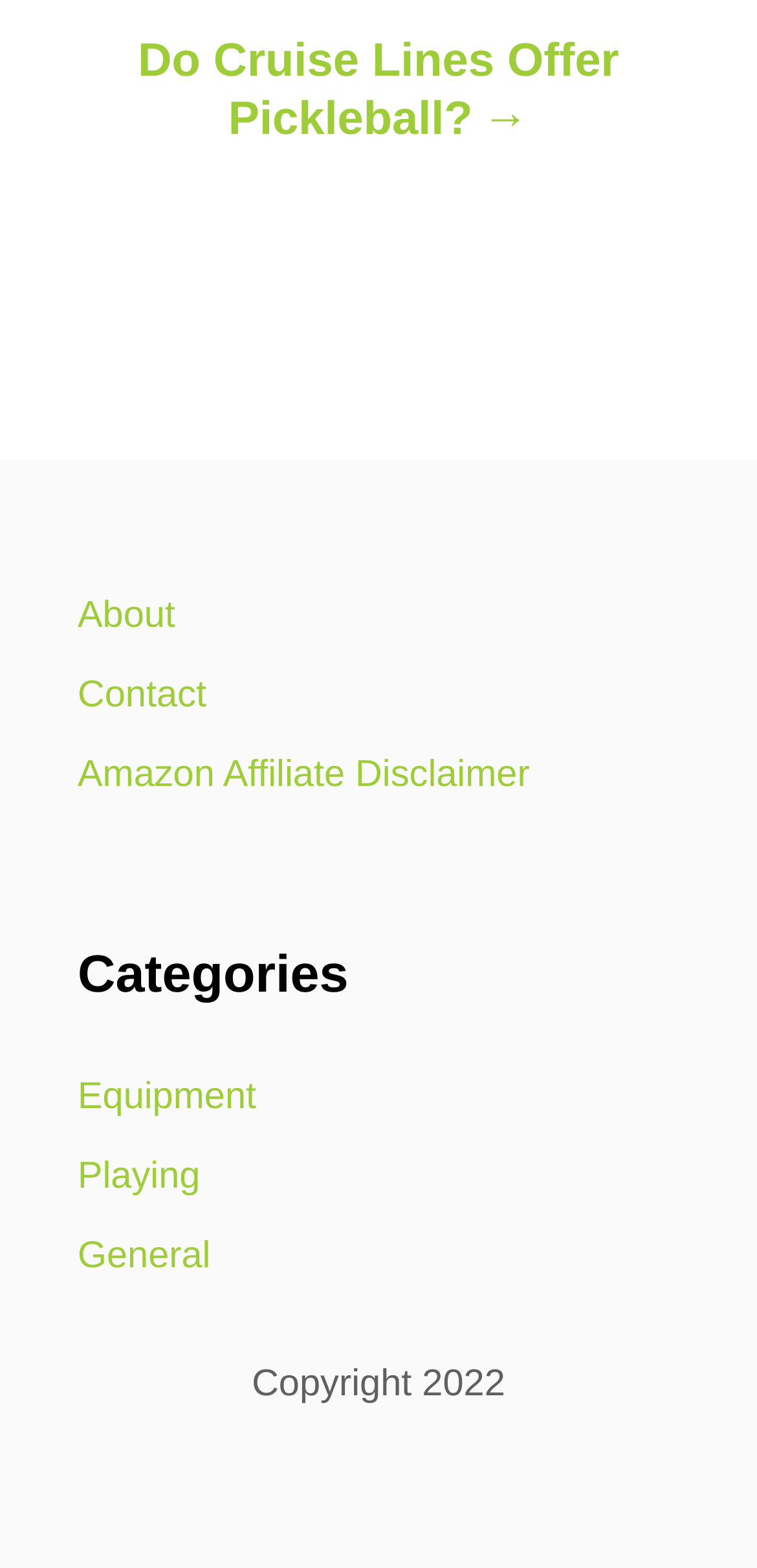What is the main topic of this website?
Could you answer the question with a detailed and thorough explanation?

Based on the link 'Do Cruise Lines Offer Pickleball?' and the categories 'Equipment', 'Playing', and 'General', it can be inferred that the main topic of this website is pickleball.